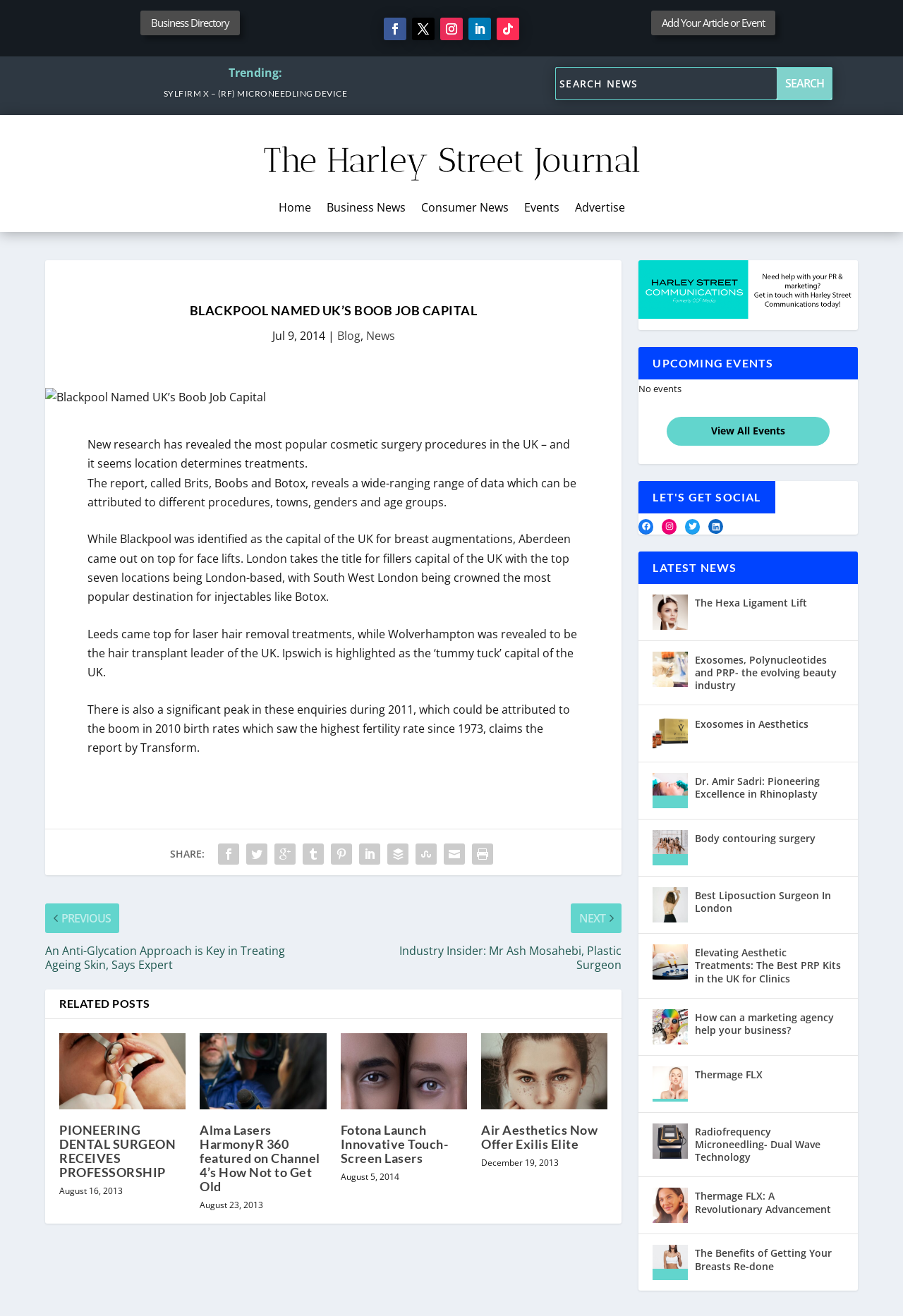Please find the bounding box coordinates (top-left x, top-left y, bottom-right x, bottom-right y) in the screenshot for the UI element described as follows: Thermage FLX

[0.77, 0.81, 0.845, 0.823]